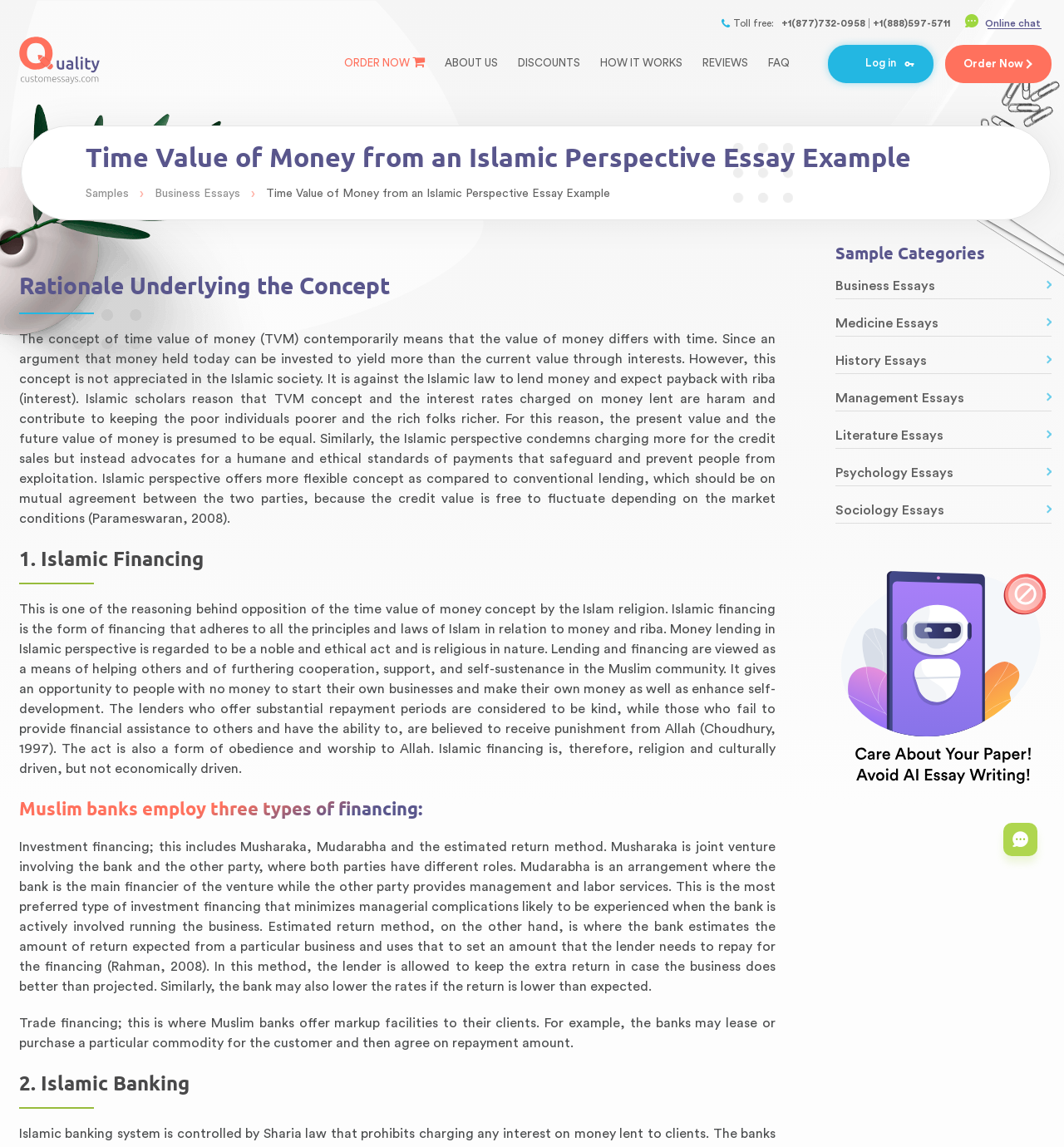Using the details from the image, please elaborate on the following question: What is the purpose of Islamic financing?

Islamic financing is viewed as a means of helping others and of furthering cooperation, support, and self-sustenance in the Muslim community, giving an opportunity to people with no money to start their own businesses and make their own money as well as enhance self-development.